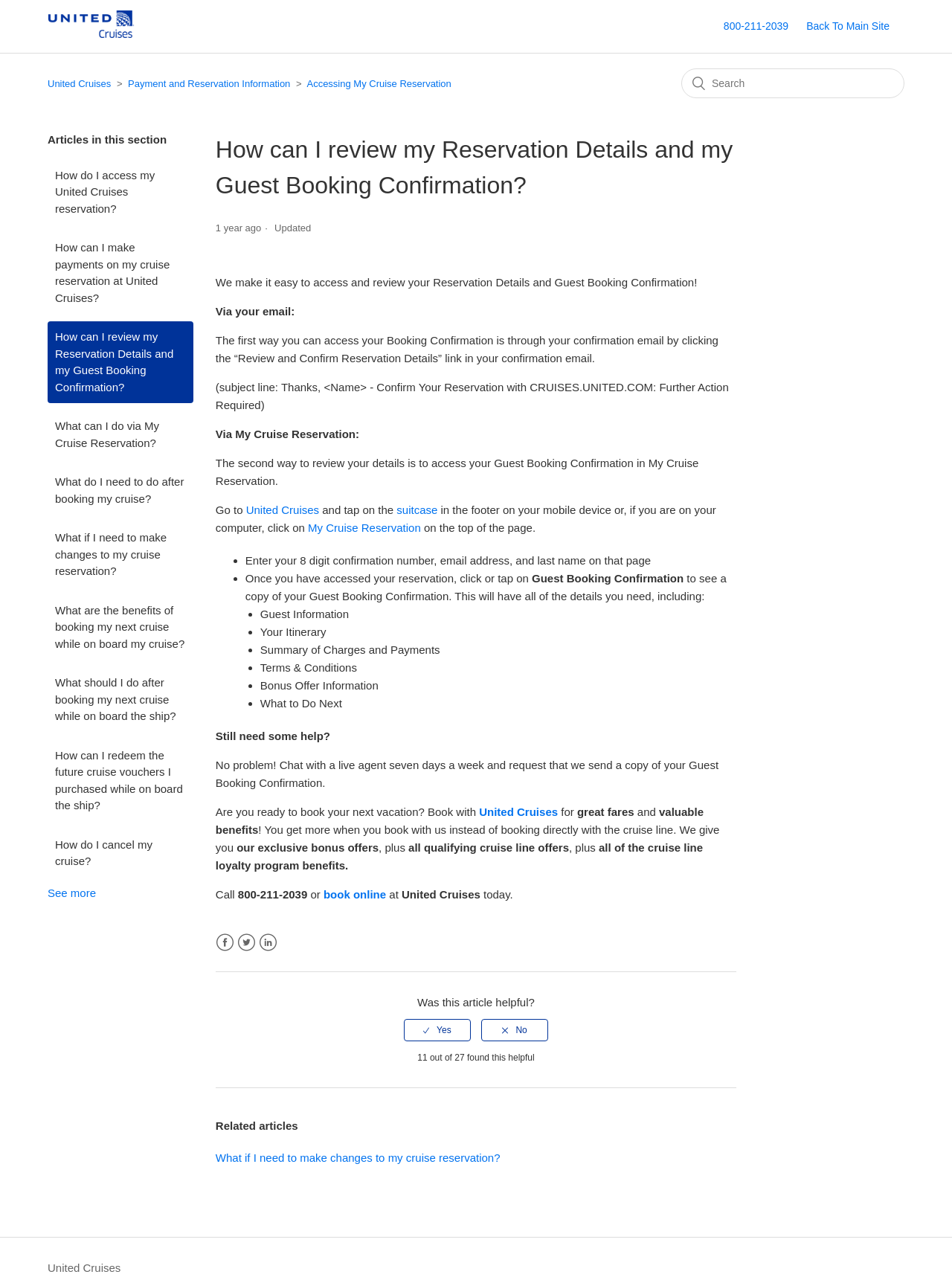Find the bounding box coordinates for the element that must be clicked to complete the instruction: "Click on 'How do I access my United Cruises reservation?'". The coordinates should be four float numbers between 0 and 1, indicated as [left, top, right, bottom].

[0.05, 0.124, 0.203, 0.175]